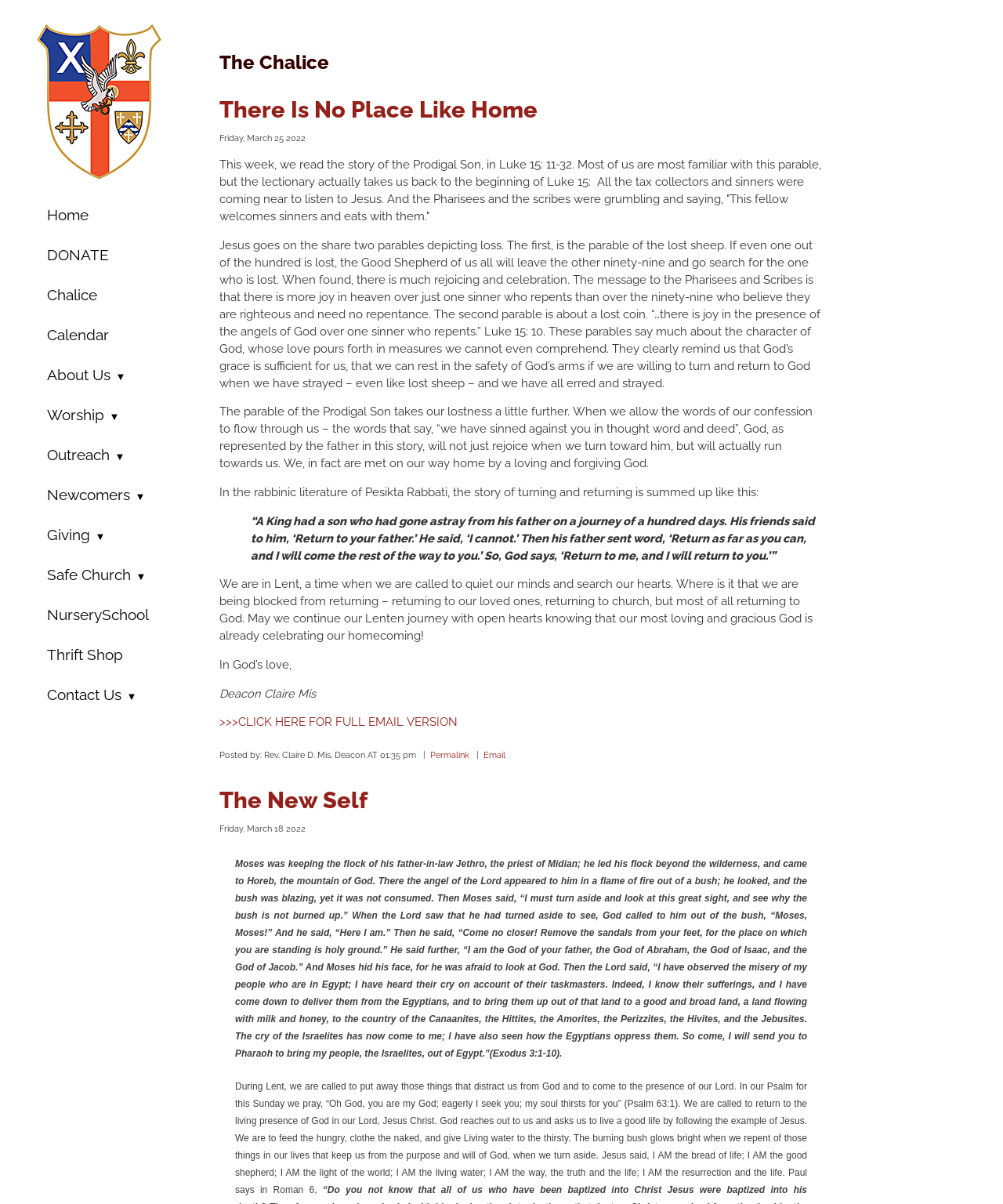What is the topic of the biblical passage?
Please provide a single word or phrase answer based on the image.

Moses and the burning bush